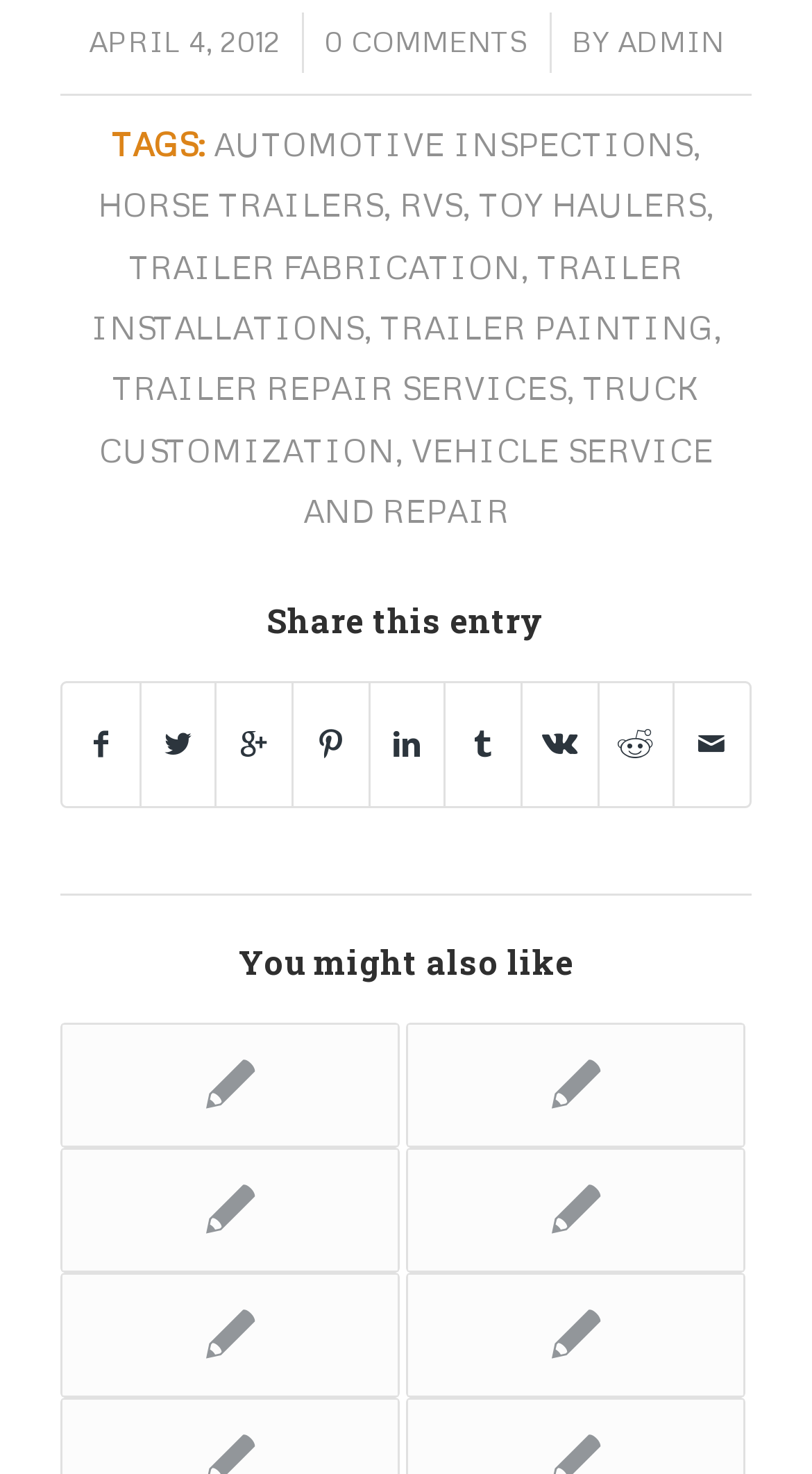Identify the bounding box coordinates of the section to be clicked to complete the task described by the following instruction: "Share this entry". The coordinates should be four float numbers between 0 and 1, formatted as [left, top, right, bottom].

[0.075, 0.409, 0.925, 0.433]